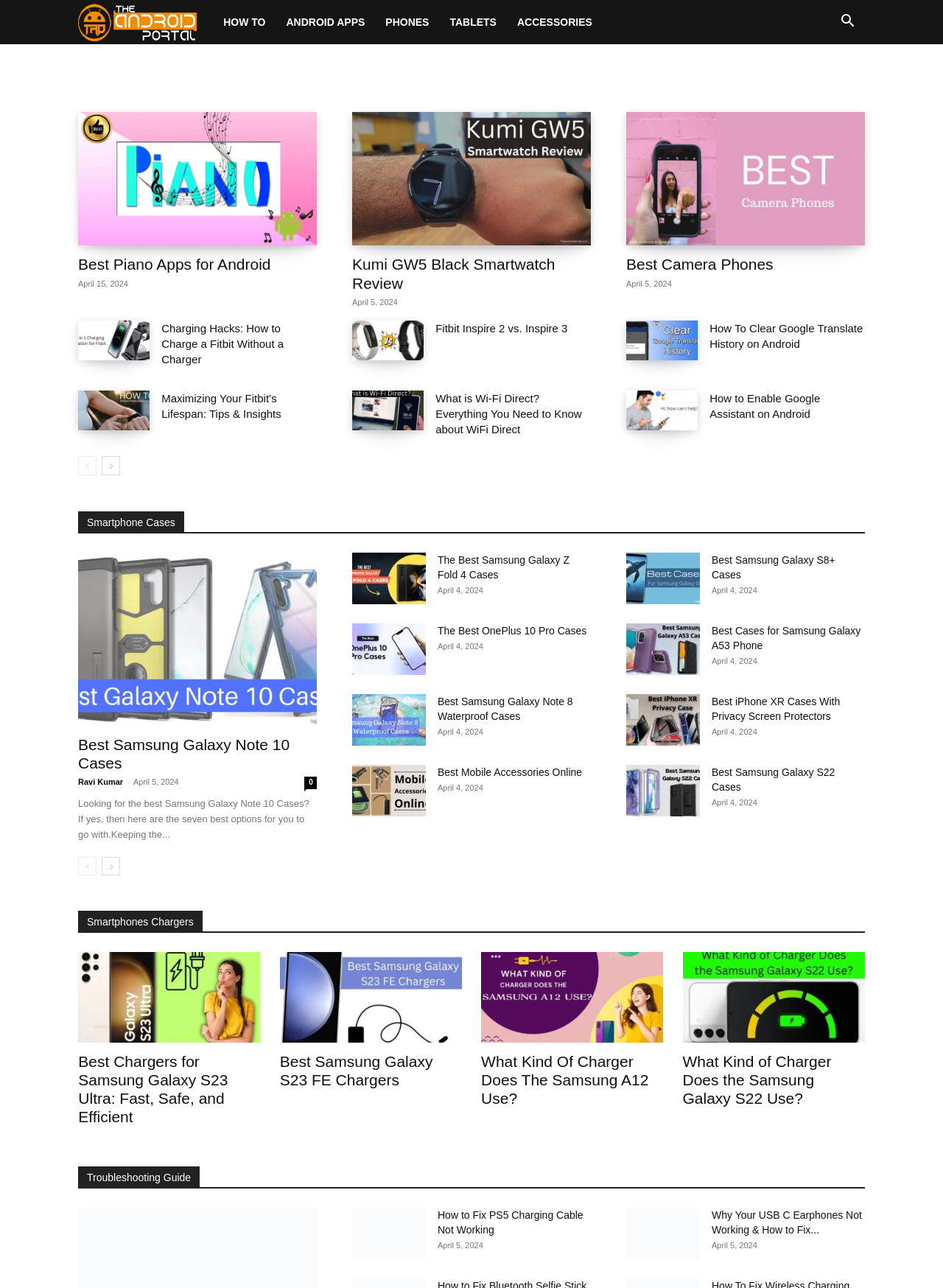Provide a single word or phrase answer to the question: 
What type of content is listed on this webpage?

Mobile phones, Apps, Tablets information